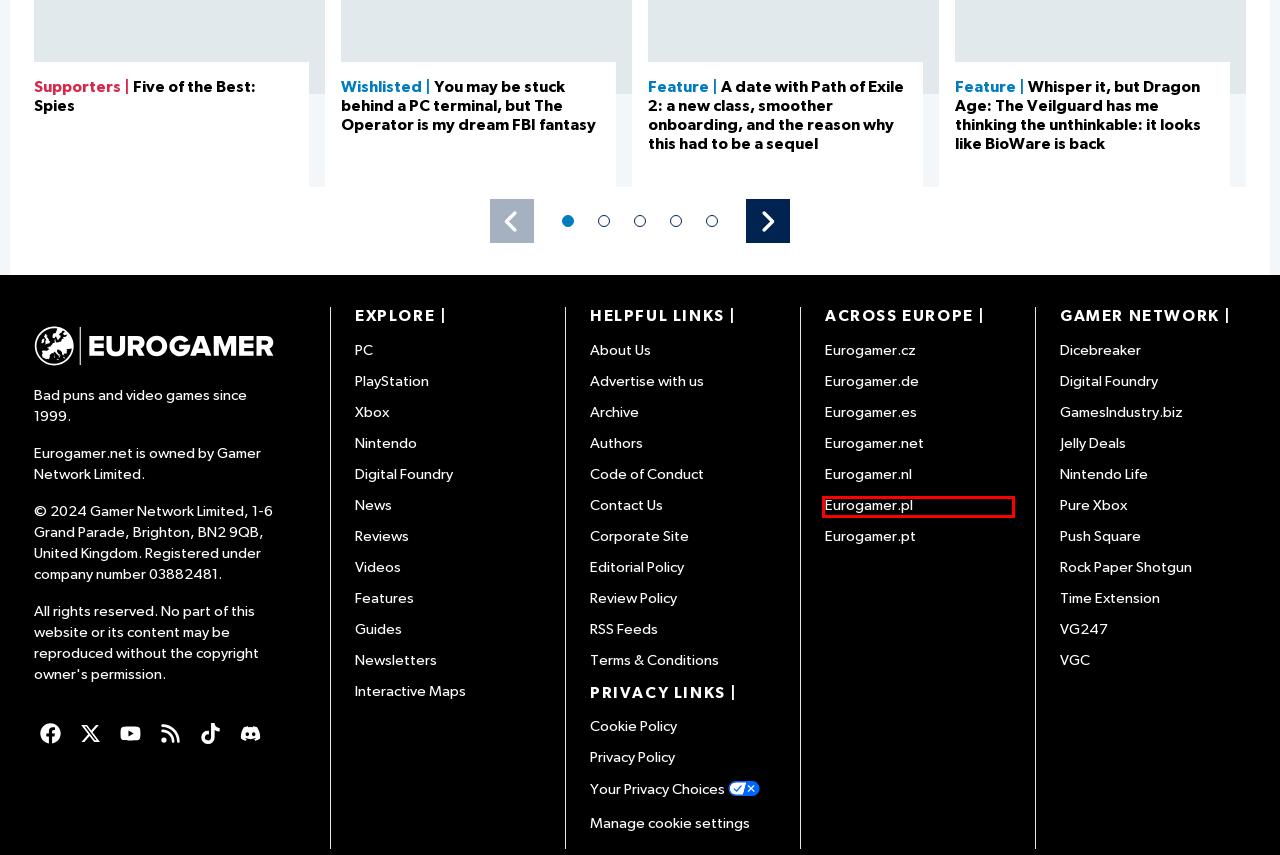A screenshot of a webpage is given with a red bounding box around a UI element. Choose the description that best matches the new webpage shown after clicking the element within the red bounding box. Here are the candidates:
A. Time Extension - Retro Gaming News 24/7
B. Eurogamer.es
C. Eurogamer.cz
D. Eurogamer.pl
E. You may be stuck behind a PC terminal, but The Operator is my dream FBI fantasy | Eurogamer.net
F. Gamer Network
G. VGC - Video Games Chronicle
H. GamesIndustry.biz

D